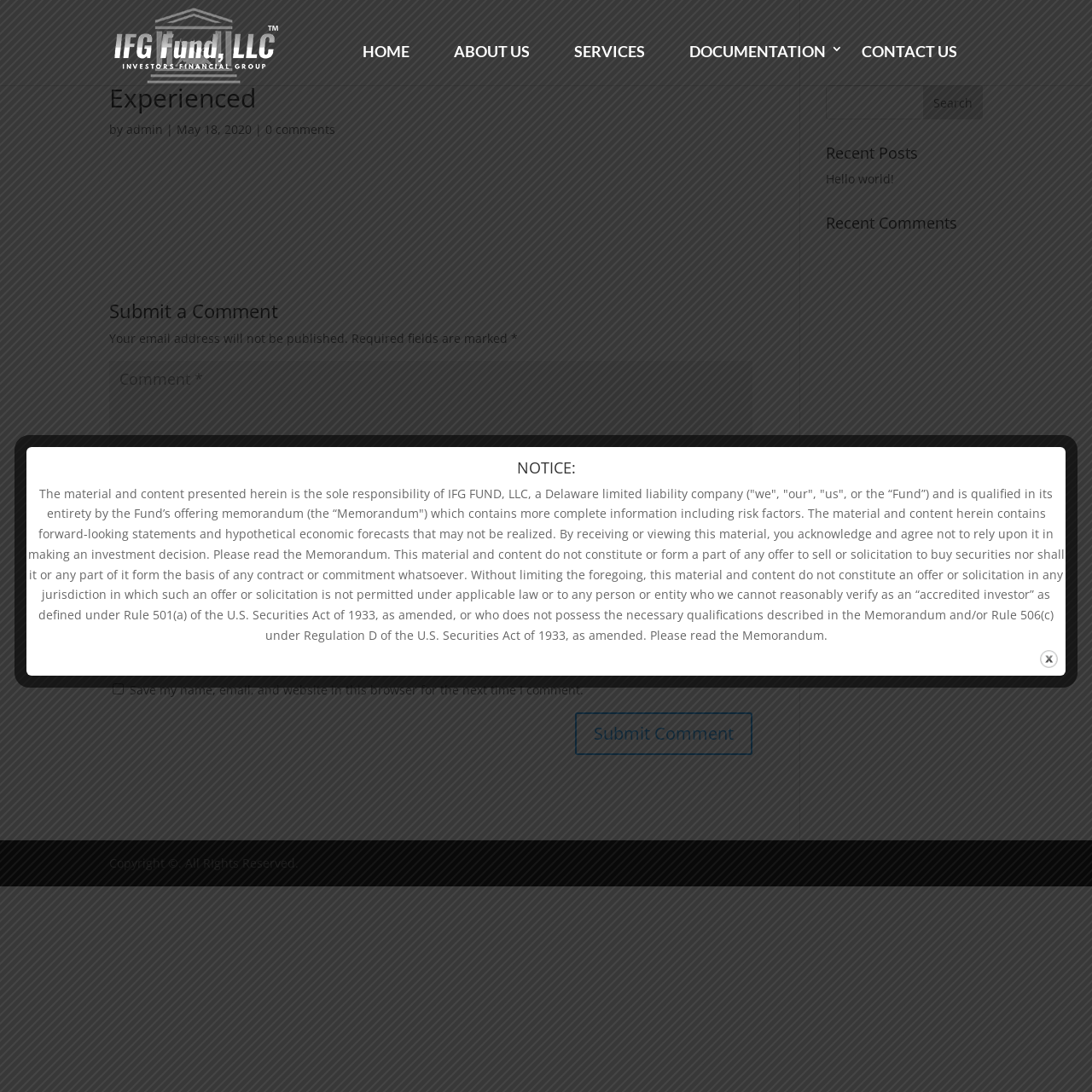Identify the bounding box coordinates of the element to click to follow this instruction: 'Read about Fito Ramírez-Escudero's biography'. Ensure the coordinates are four float values between 0 and 1, provided as [left, top, right, bottom].

None